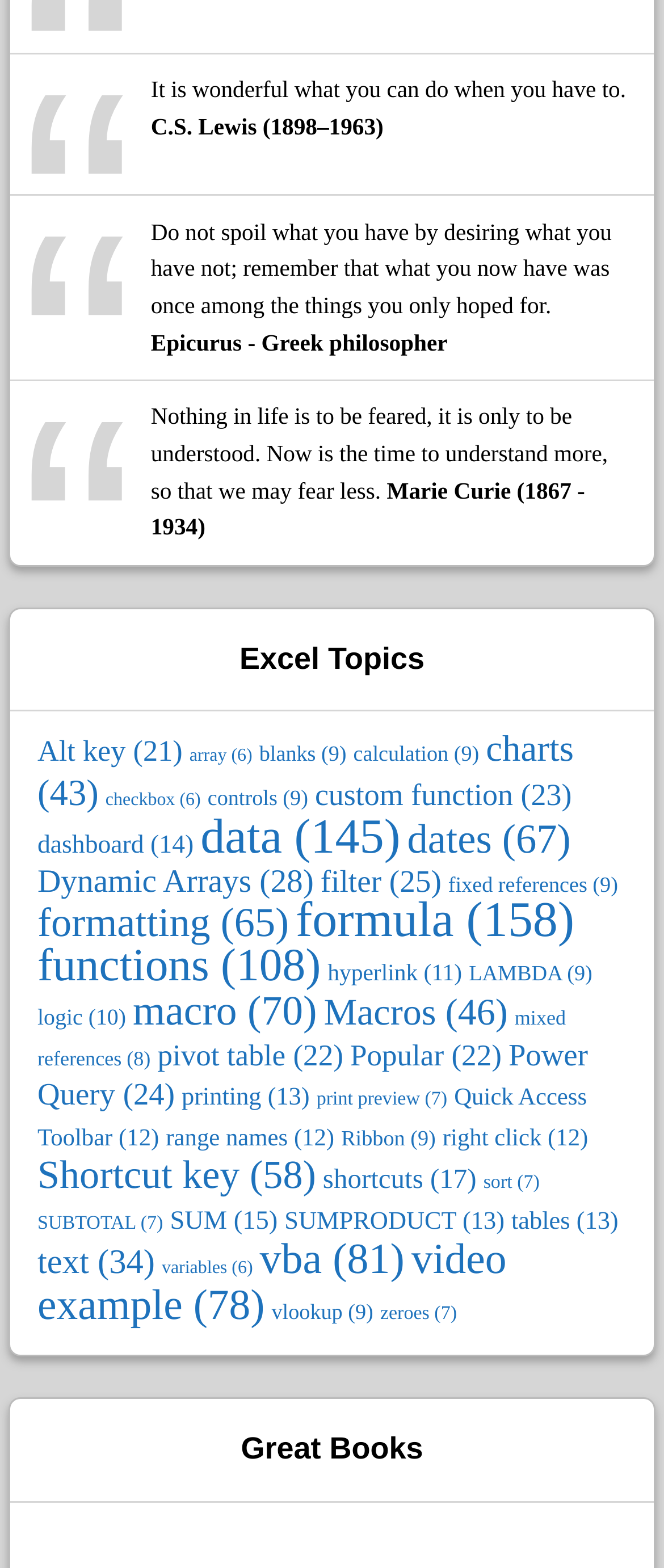Locate the bounding box coordinates of the segment that needs to be clicked to meet this instruction: "Check 'Shortcut key'".

[0.056, 0.736, 0.476, 0.764]